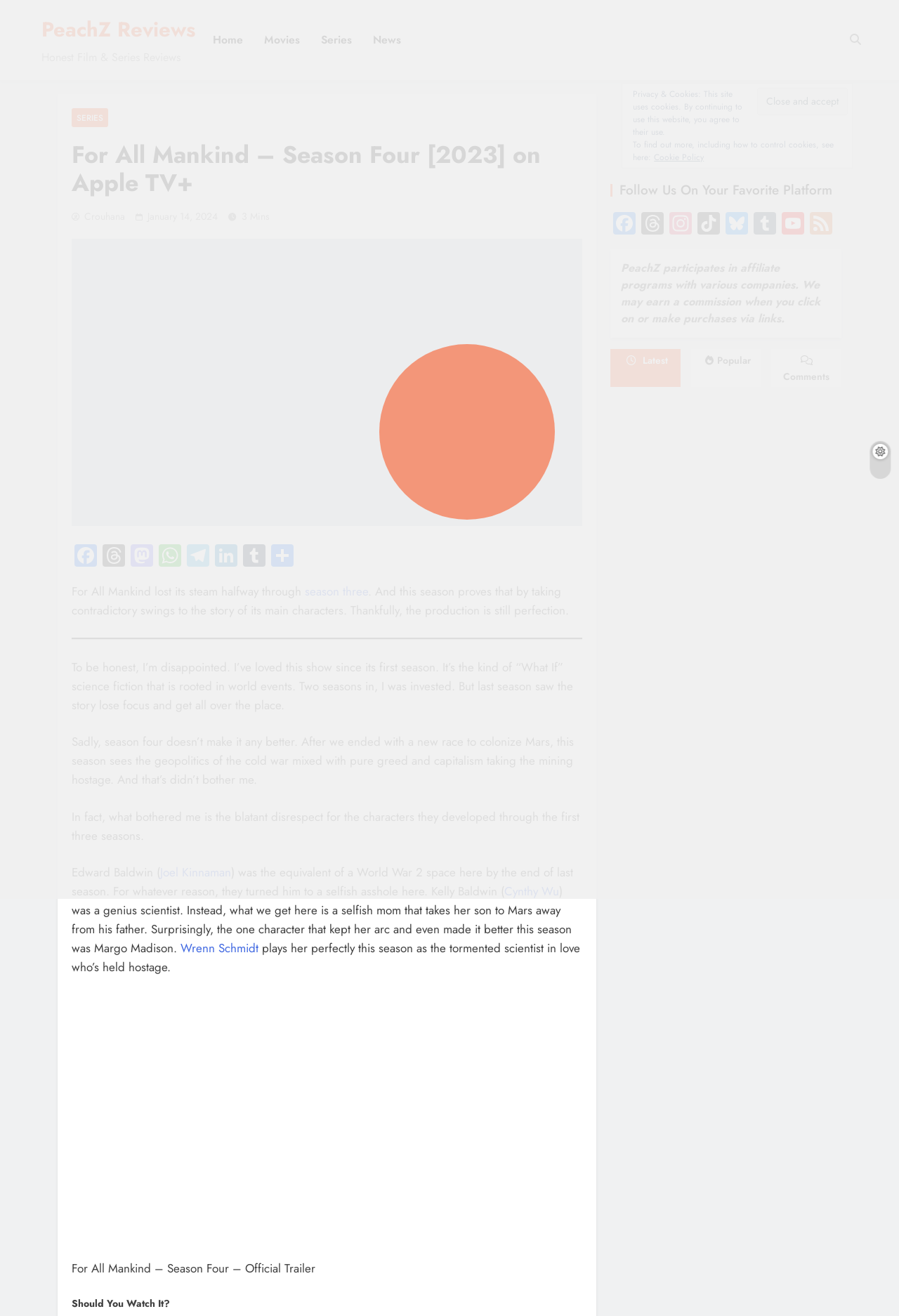Please identify the bounding box coordinates of the element that needs to be clicked to execute the following command: "Read the latest series review". Provide the bounding box using four float numbers between 0 and 1, formatted as [left, top, right, bottom].

[0.782, 0.368, 0.812, 0.378]